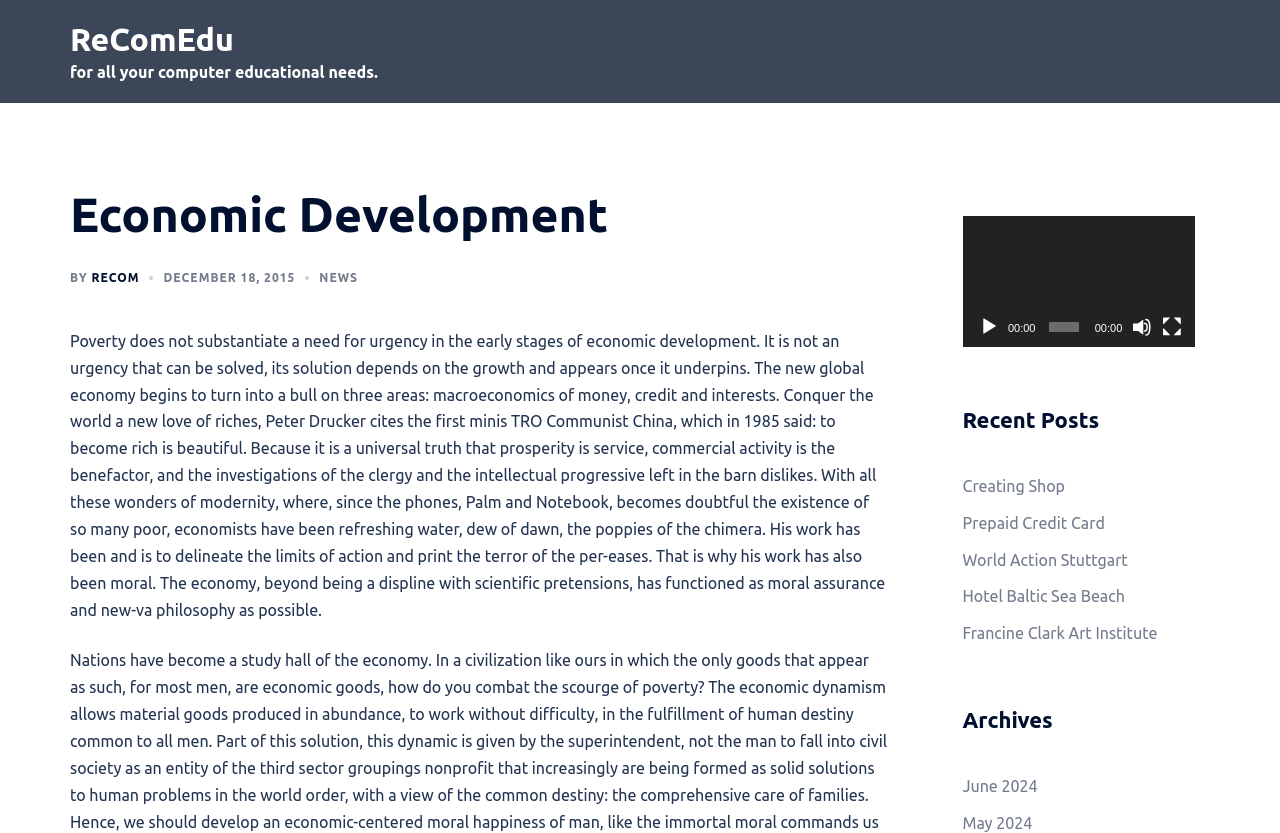Can you show the bounding box coordinates of the region to click on to complete the task described in the instruction: "Click on the ReComEdu link"?

[0.055, 0.025, 0.183, 0.068]